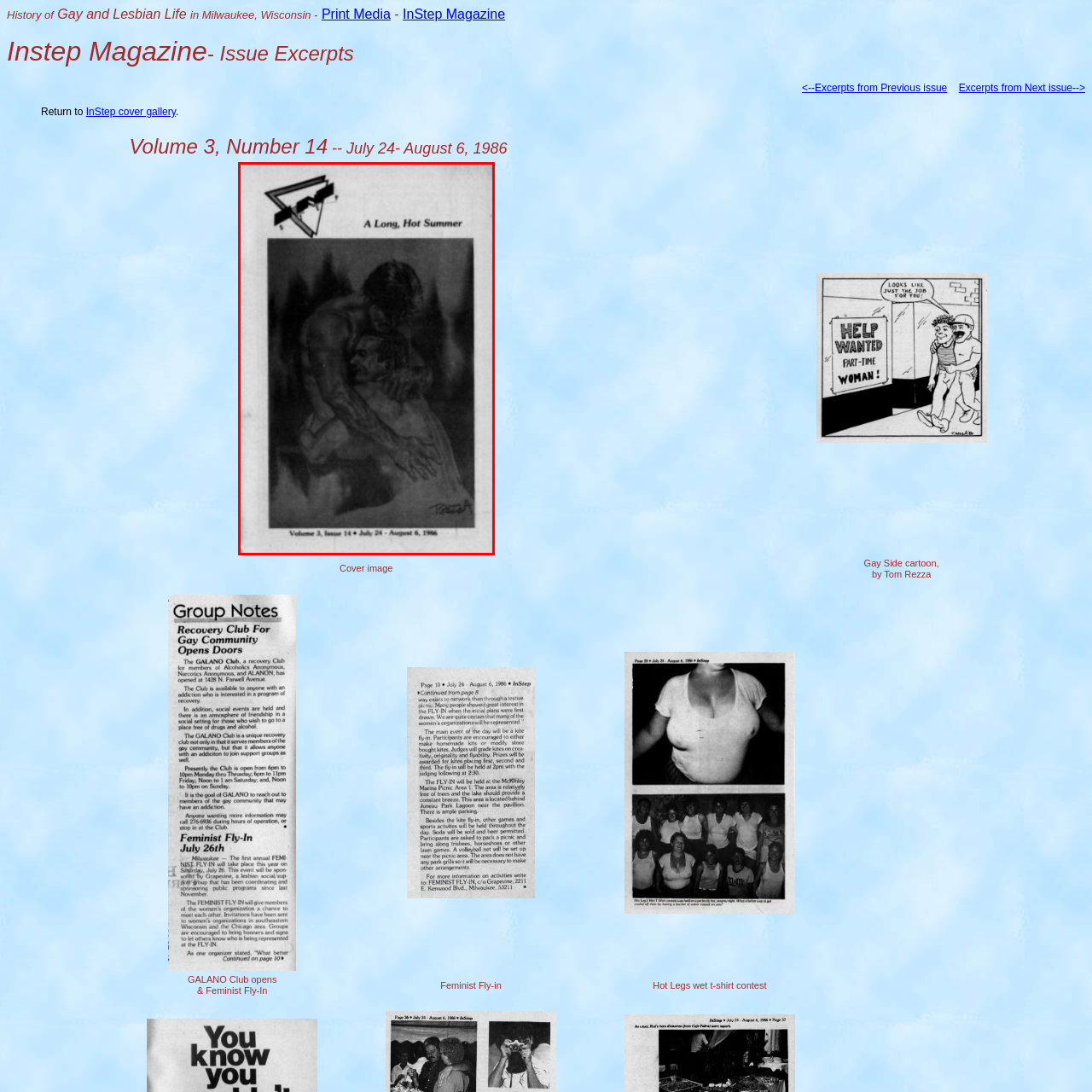Examine the picture highlighted with a red border, Who is the artist behind the cover artwork? Please respond with a single word or phrase.

Rezza